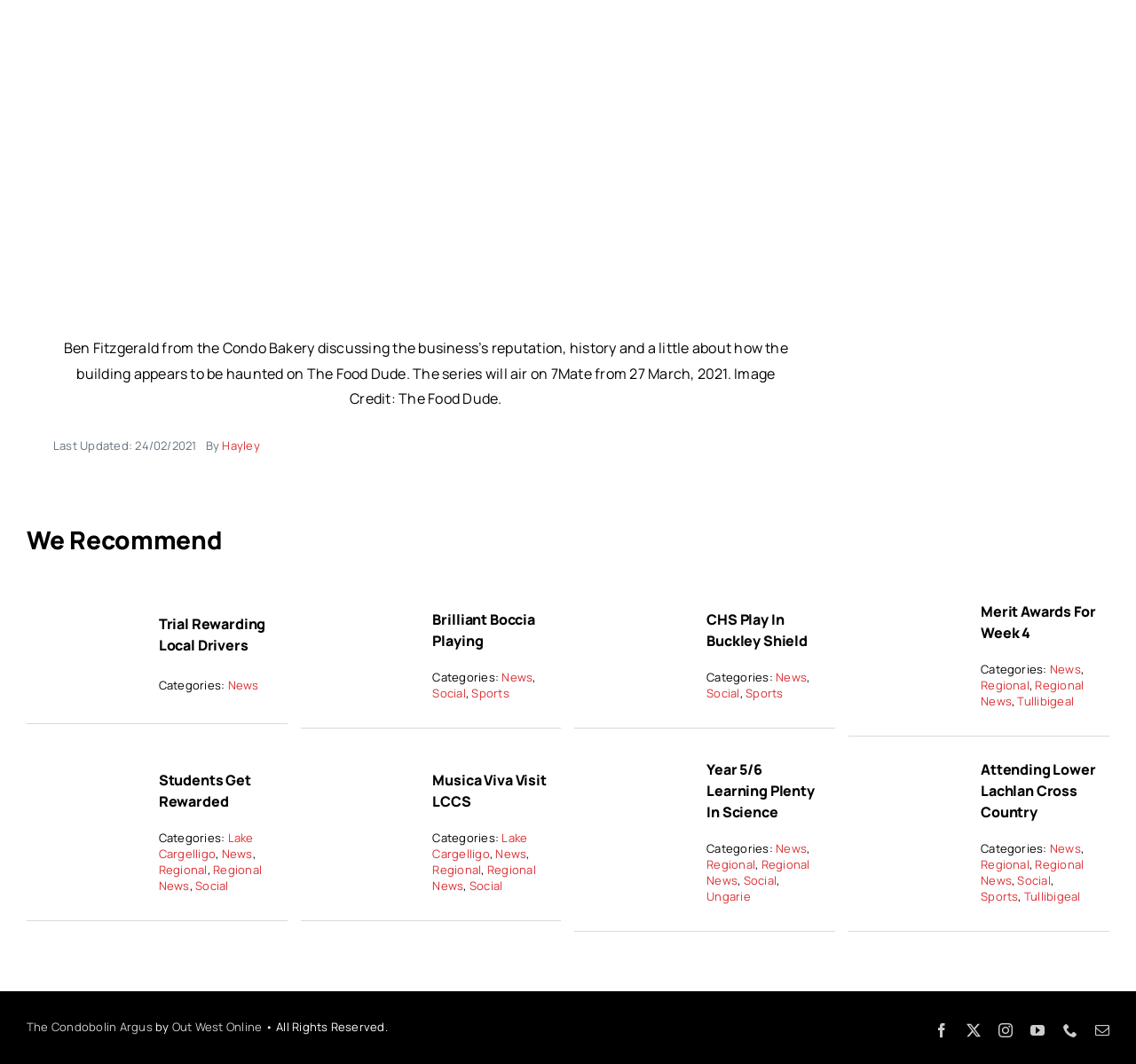Provide the bounding box coordinates of the HTML element described by the text: "Trial rewarding local drivers". The coordinates should be in the format [left, top, right, bottom] with values between 0 and 1.

[0.14, 0.577, 0.234, 0.615]